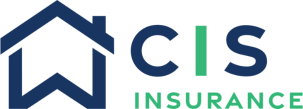Generate an elaborate description of what you see in the image.

The image features the logo of CIS Insurance Agency, prominently displaying a stylized house graphic in dark blue, which signifies the agency’s focus on home and property insurance. Adjacent to the house icon, the letters "CIS" are depicted in a modern font, with "C" and "S" rendered in a bold blue and the "I" in a vibrant green, evoking a sense of trust and vitality. Below the logo, the word "INSURANCE" is presented in a clean, lowercase green font, emphasizing the agency's commitment to providing comprehensive insurance solutions. This branding visually communicates the agency's professionalism and dedication to customer service while reinforcing its identity as a reliable provider of insurance services in Hamilton, Alabama.